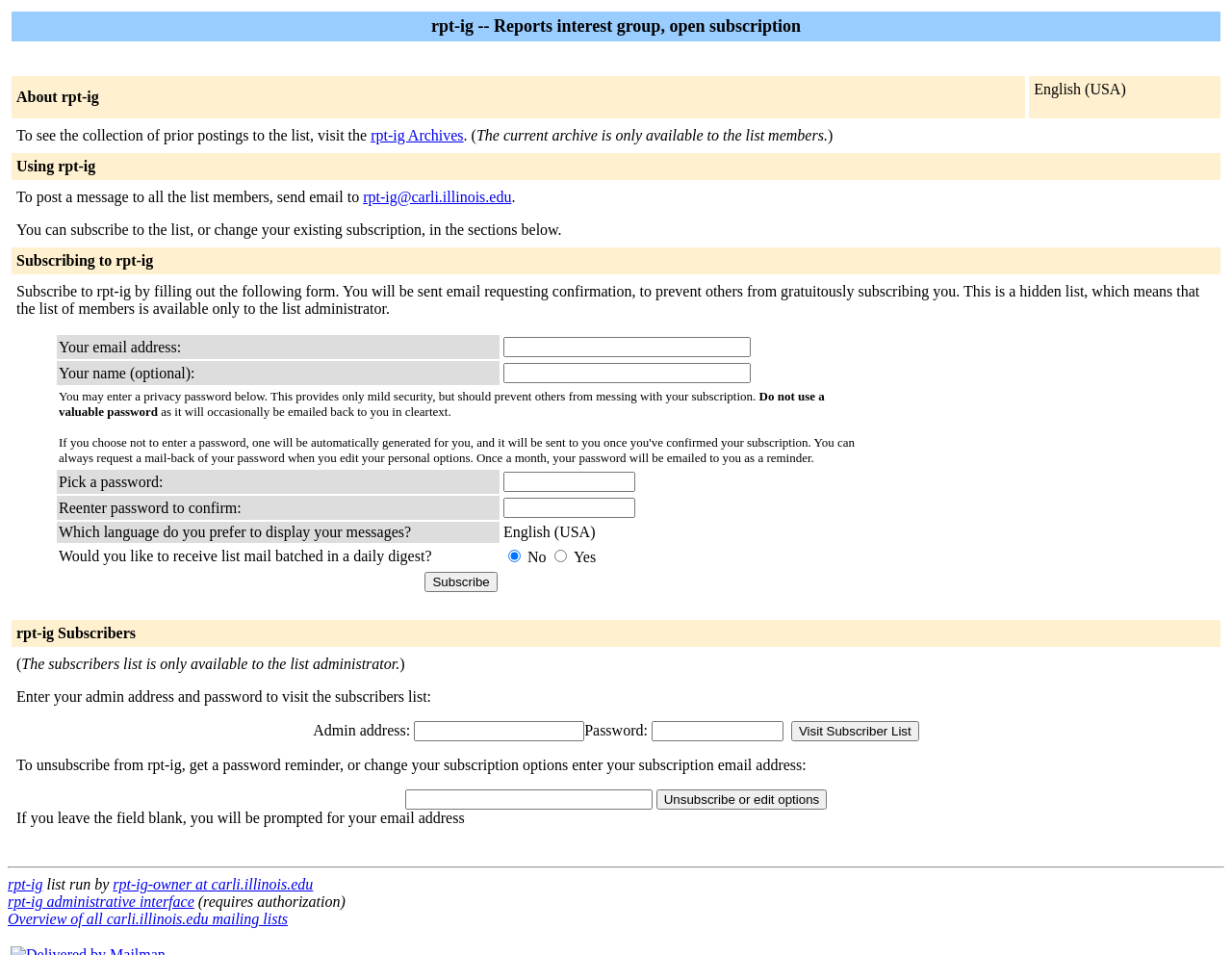Find the bounding box coordinates for the element that must be clicked to complete the instruction: "Visit Subscriber List". The coordinates should be four float numbers between 0 and 1, indicated as [left, top, right, bottom].

[0.642, 0.755, 0.746, 0.776]